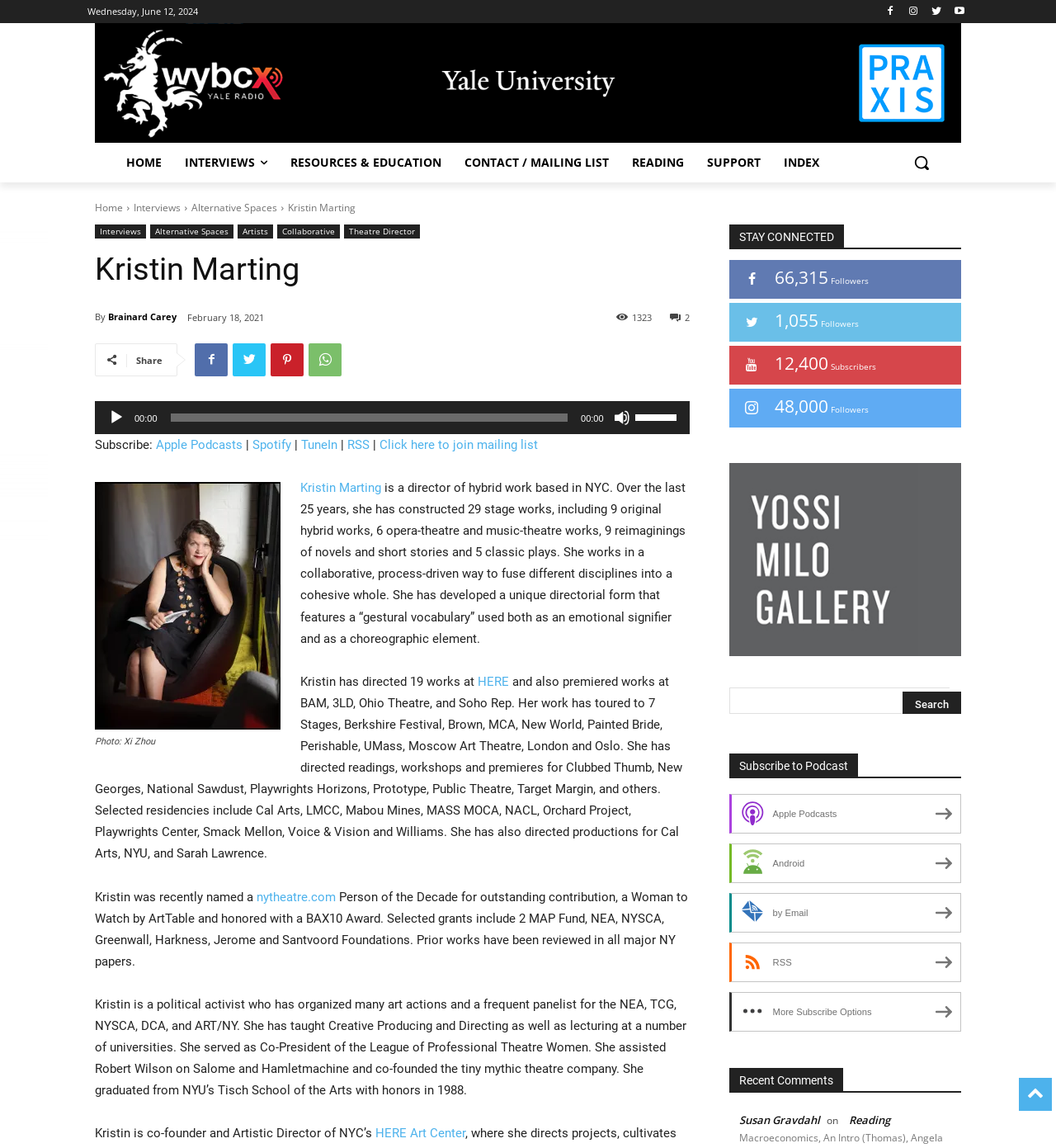Identify the bounding box for the given UI element using the description provided. Coordinates should be in the format (top-left x, top-left y, bottom-right x, bottom-right y) and must be between 0 and 1. Here is the description: More Subscribe Options

[0.69, 0.864, 0.91, 0.899]